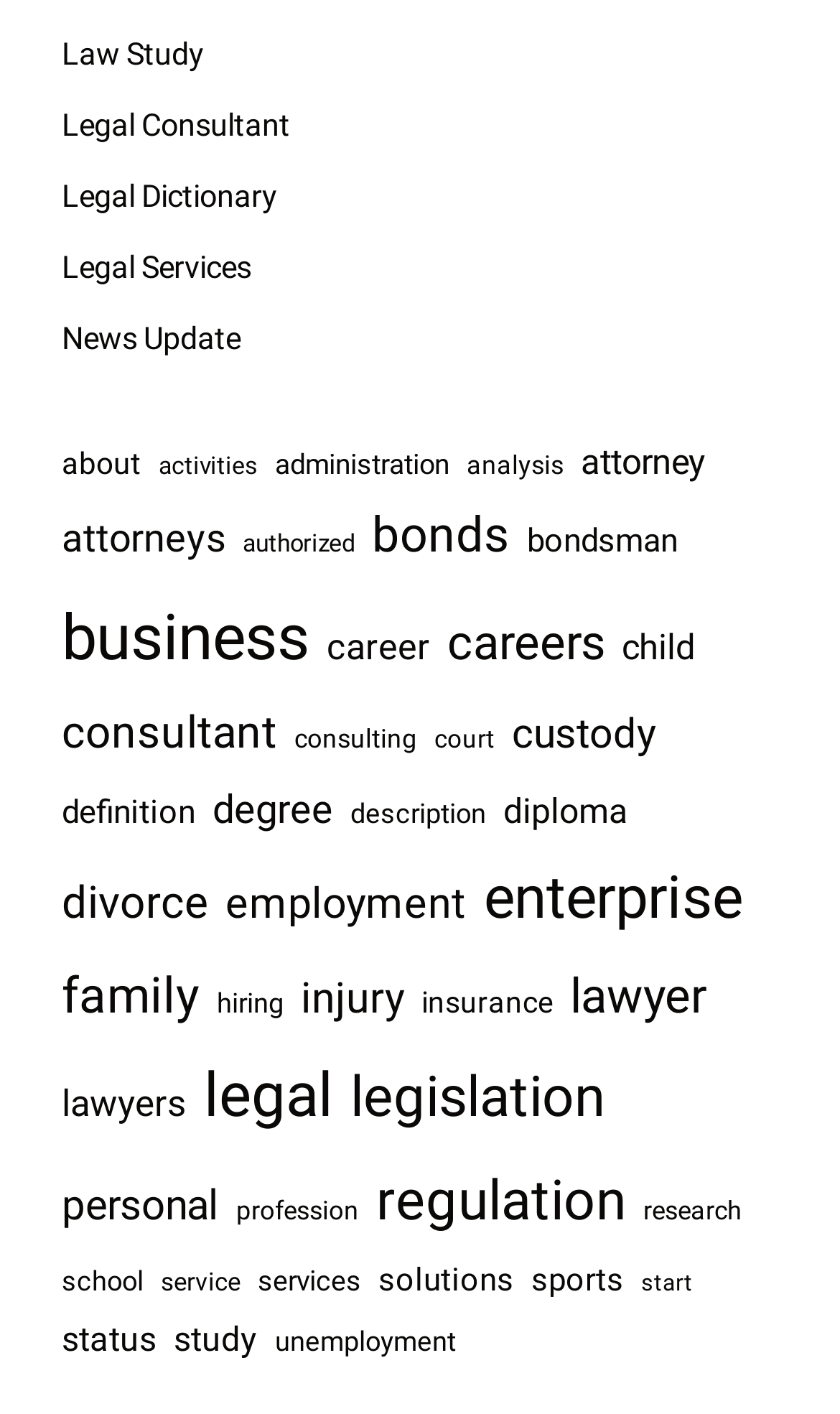Show the bounding box coordinates of the region that should be clicked to follow the instruction: "View Legal Dictionary."

[0.074, 0.126, 0.33, 0.152]